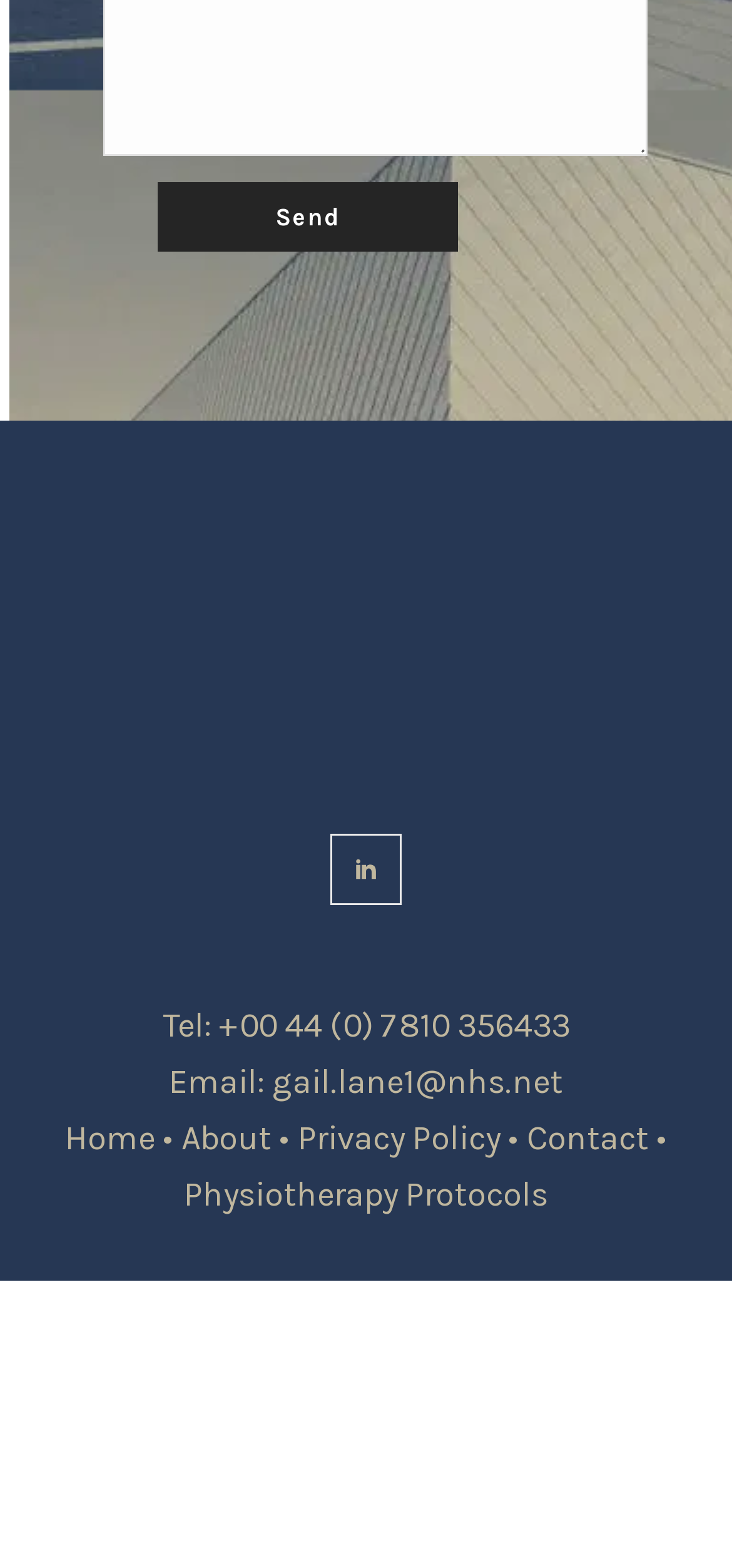Please determine the bounding box coordinates for the element that should be clicked to follow these instructions: "click the Send button".

[0.203, 0.117, 0.613, 0.161]